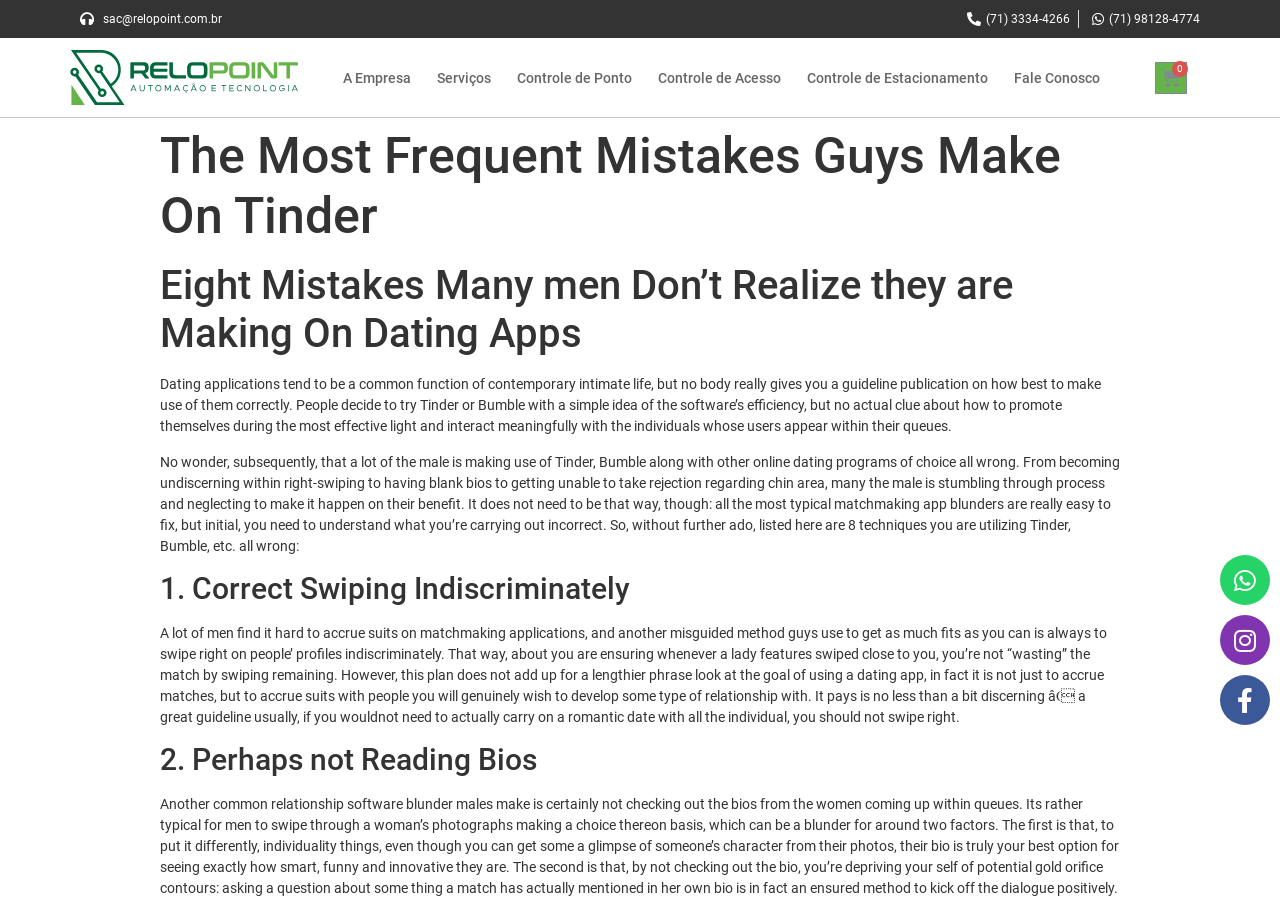Locate the bounding box coordinates of the clickable region to complete the following instruction: "Click the 'Whatsapp' link."

[0.953, 0.609, 0.992, 0.663]